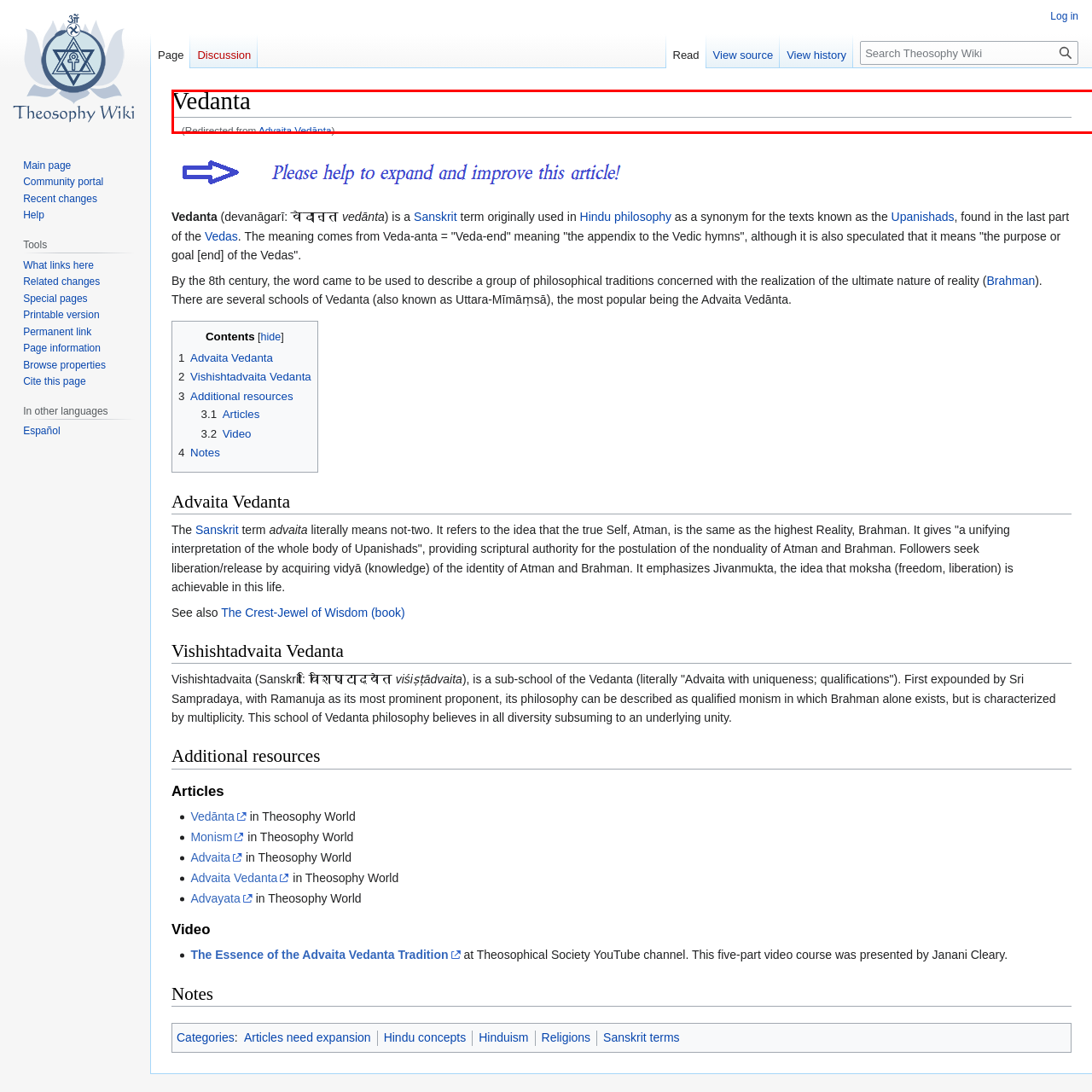What is the focus of the webpage layout?
Inspect the image enclosed by the red bounding box and elaborate on your answer with as much detail as possible based on the visual cues.

The modern aesthetic of the webpage layout is designed to emphasize clarity and ease of navigation, making it easy for users to find and access the information they need, with a clean and organized presentation of content.